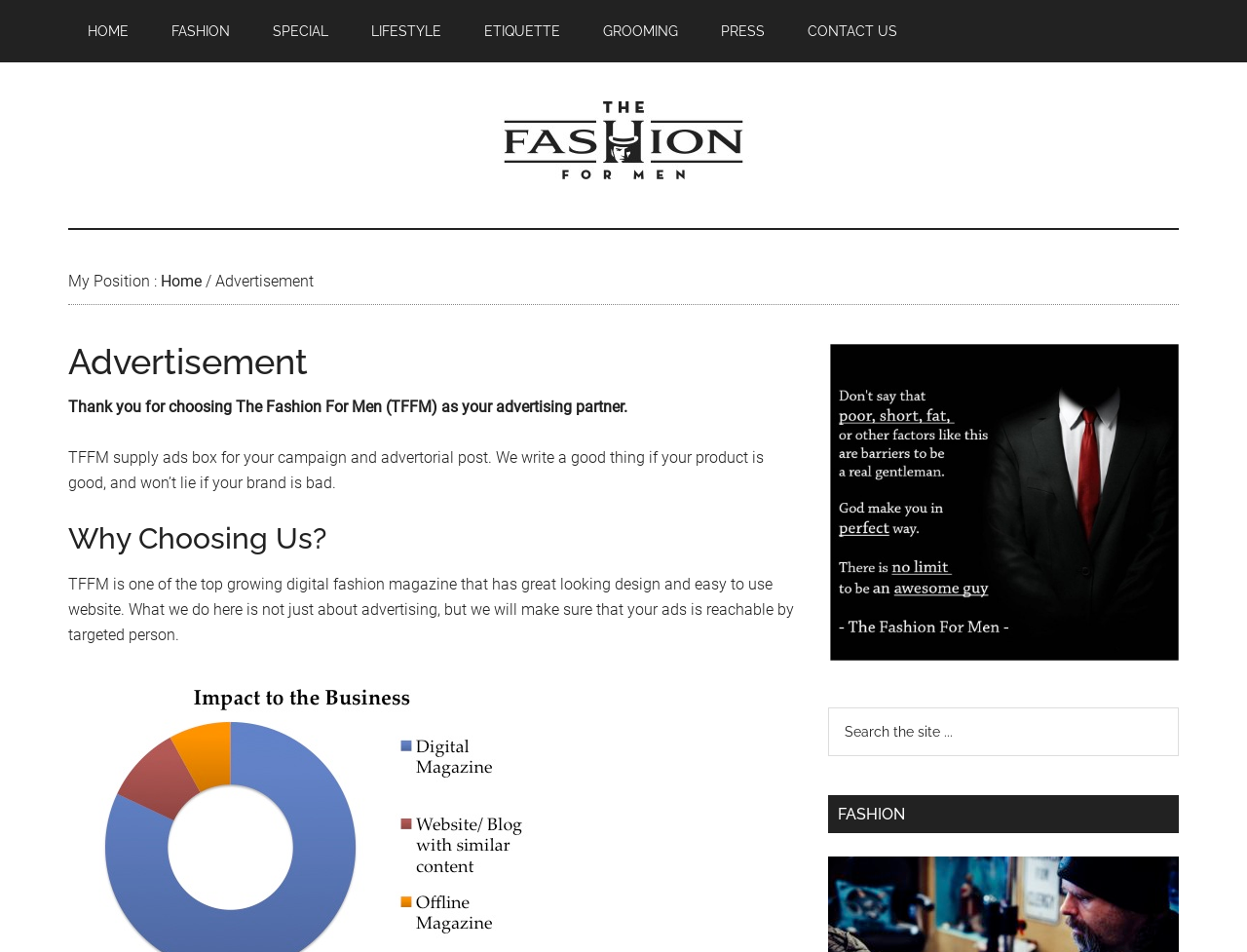Locate the UI element described as follows: "Grooming". Return the bounding box coordinates as four float numbers between 0 and 1 in the order [left, top, right, bottom].

[0.468, 0.0, 0.559, 0.066]